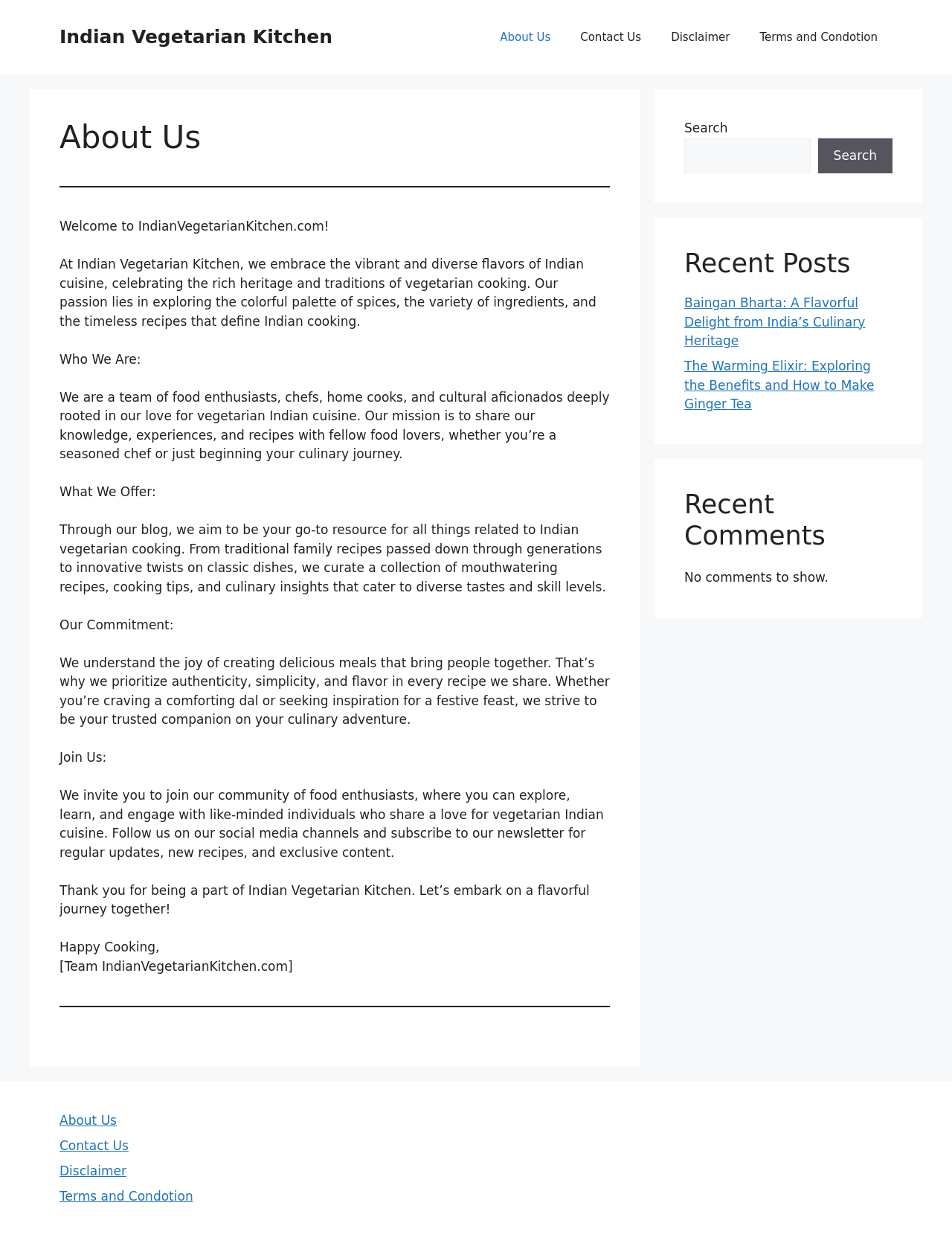What is the name of the website?
Can you provide an in-depth and detailed response to the question?

The name of the website can be found in the banner section at the top of the webpage, which contains a link with the text 'Indian Vegetarian Kitchen'.